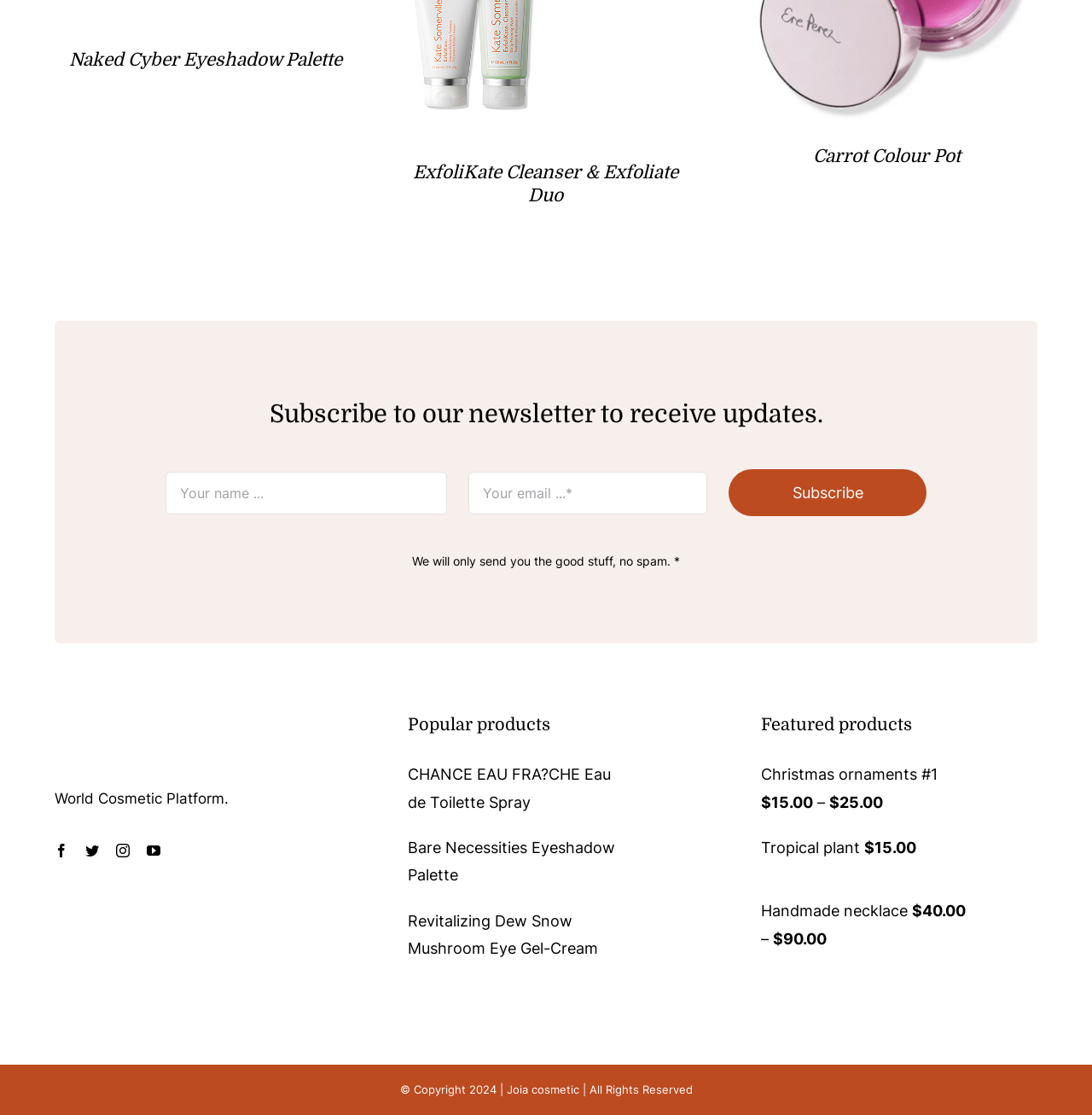Please specify the bounding box coordinates for the clickable region that will help you carry out the instruction: "View Naked Cyber Eyeshadow Palette".

[0.063, 0.045, 0.313, 0.063]